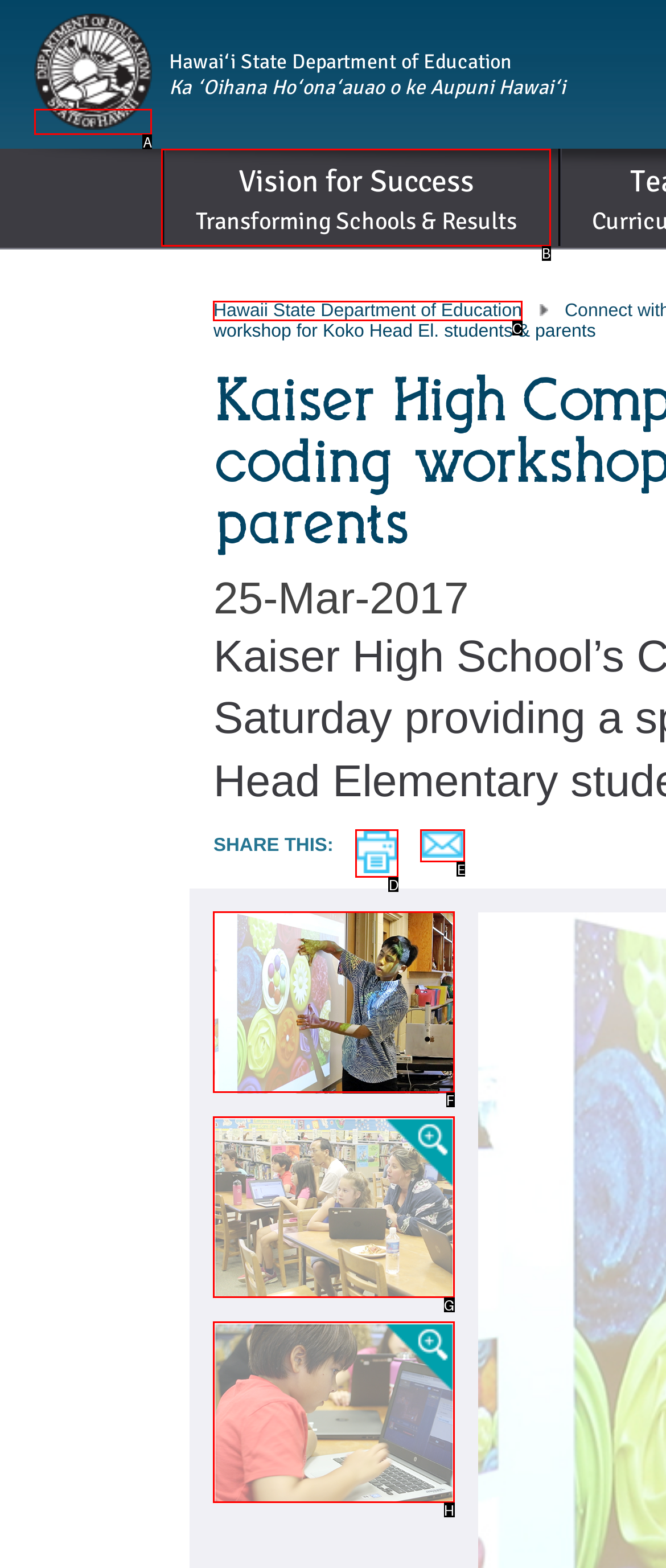Point out the option that best suits the description: alt="logo"
Indicate your answer with the letter of the selected choice.

A